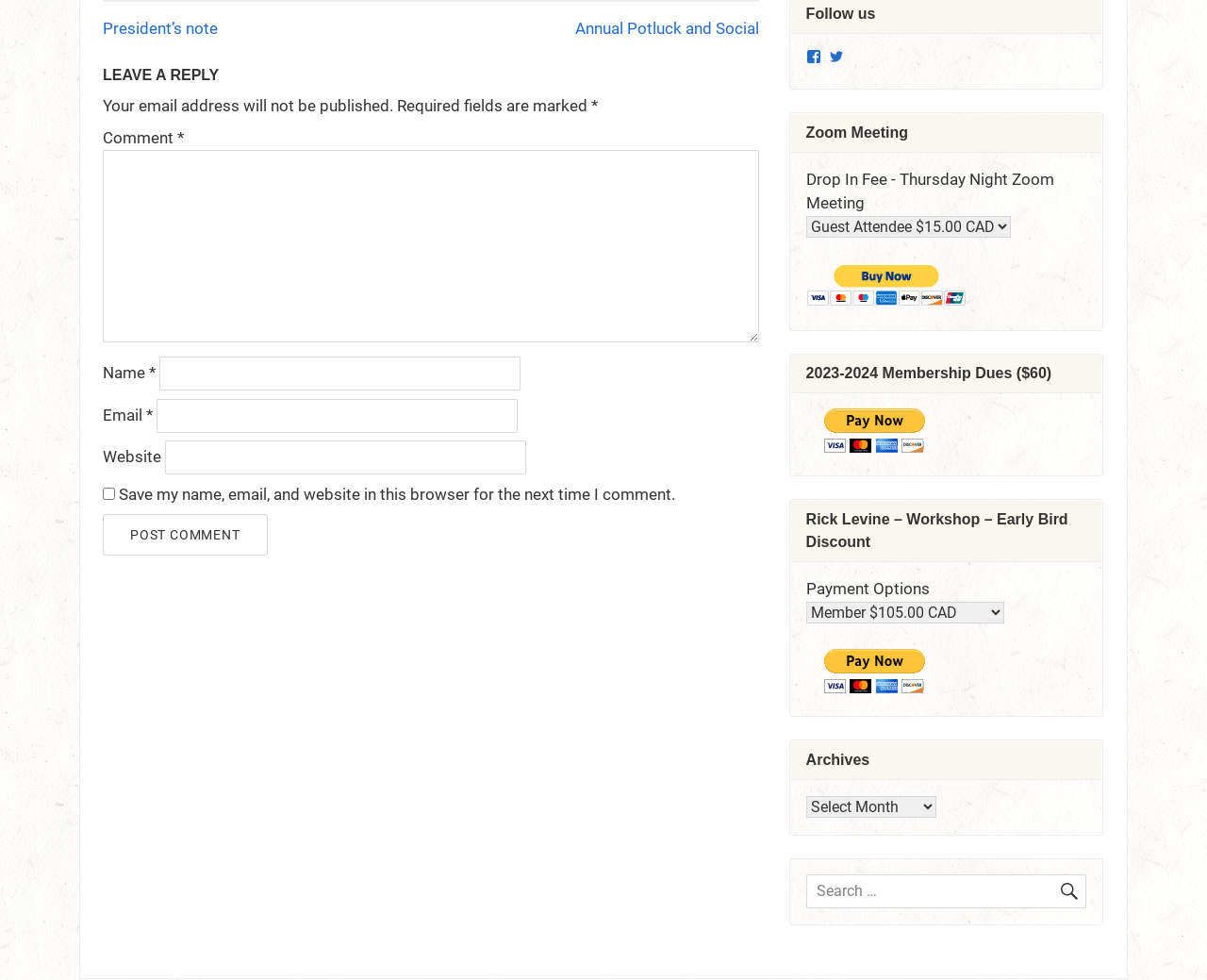Locate the bounding box for the described UI element: "parent_node: Name * name="author"". Ensure the coordinates are four float numbers between 0 and 1, formatted as [left, top, right, bottom].

[0.132, 0.364, 0.431, 0.399]